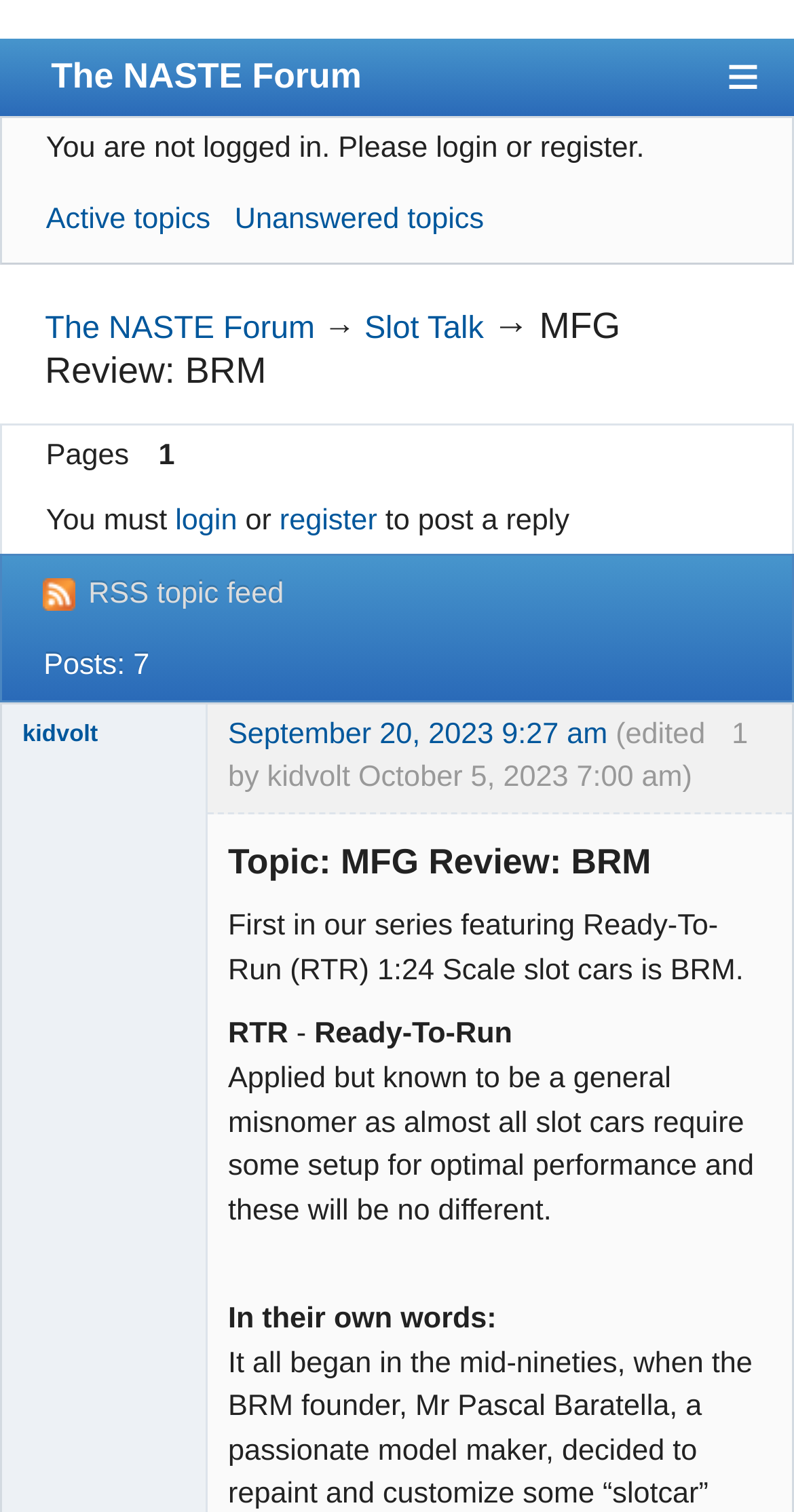What is the status of the user 'kidvolt'?
Please provide a single word or phrase as your answer based on the screenshot.

Offline